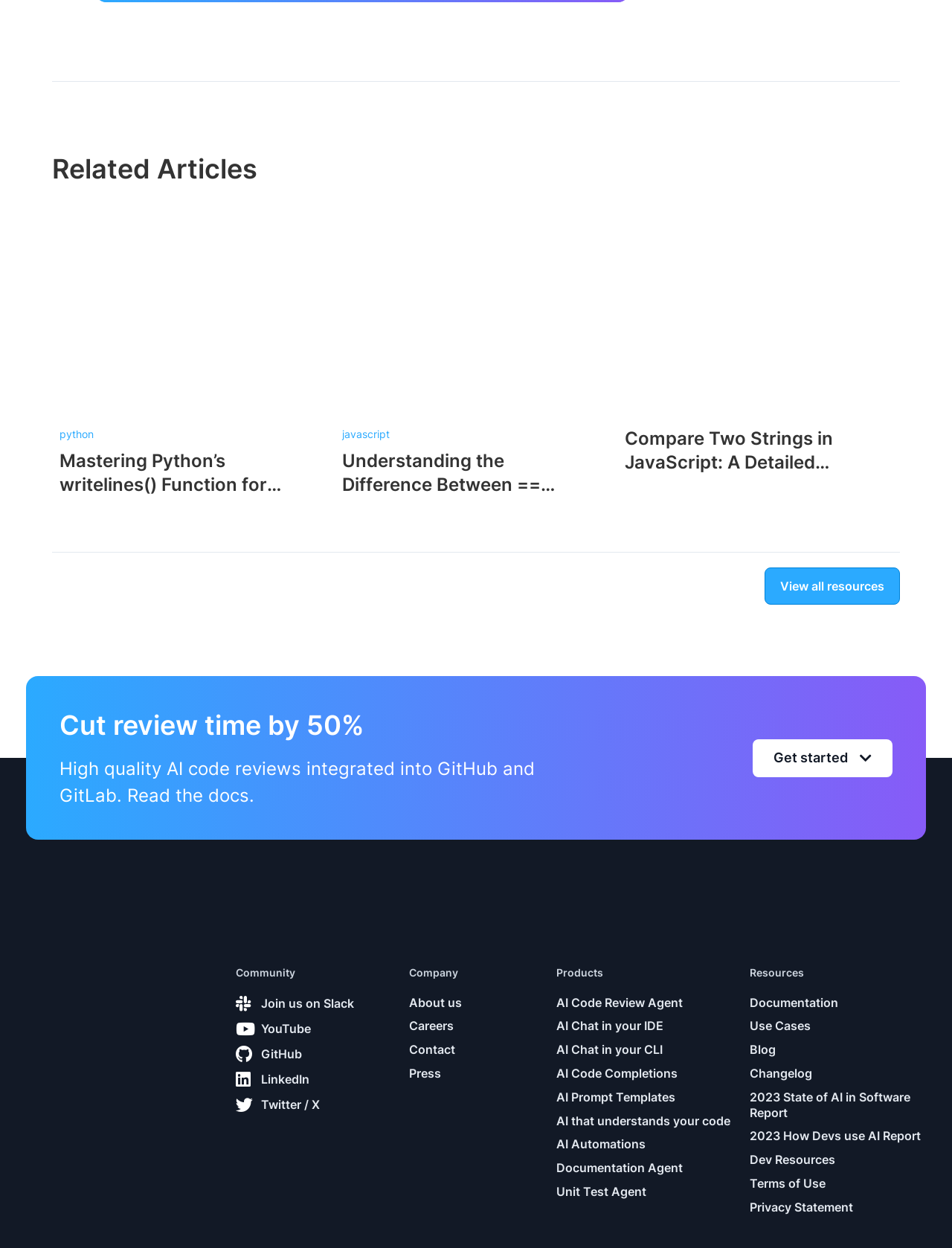Can you find the bounding box coordinates for the element to click on to achieve the instruction: "Compare Two Strings in JavaScript"?

[0.656, 0.343, 0.881, 0.417]